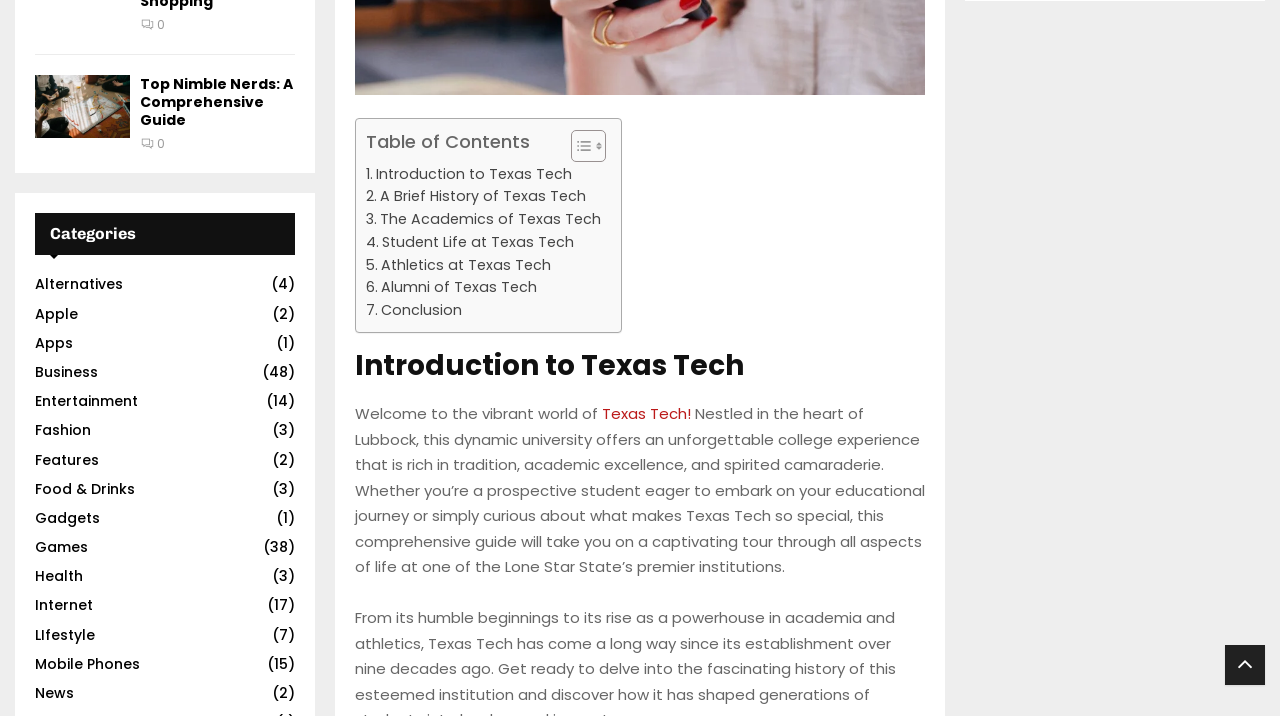Provide the bounding box for the UI element matching this description: "Mobile Phones (15)".

[0.027, 0.913, 0.109, 0.941]